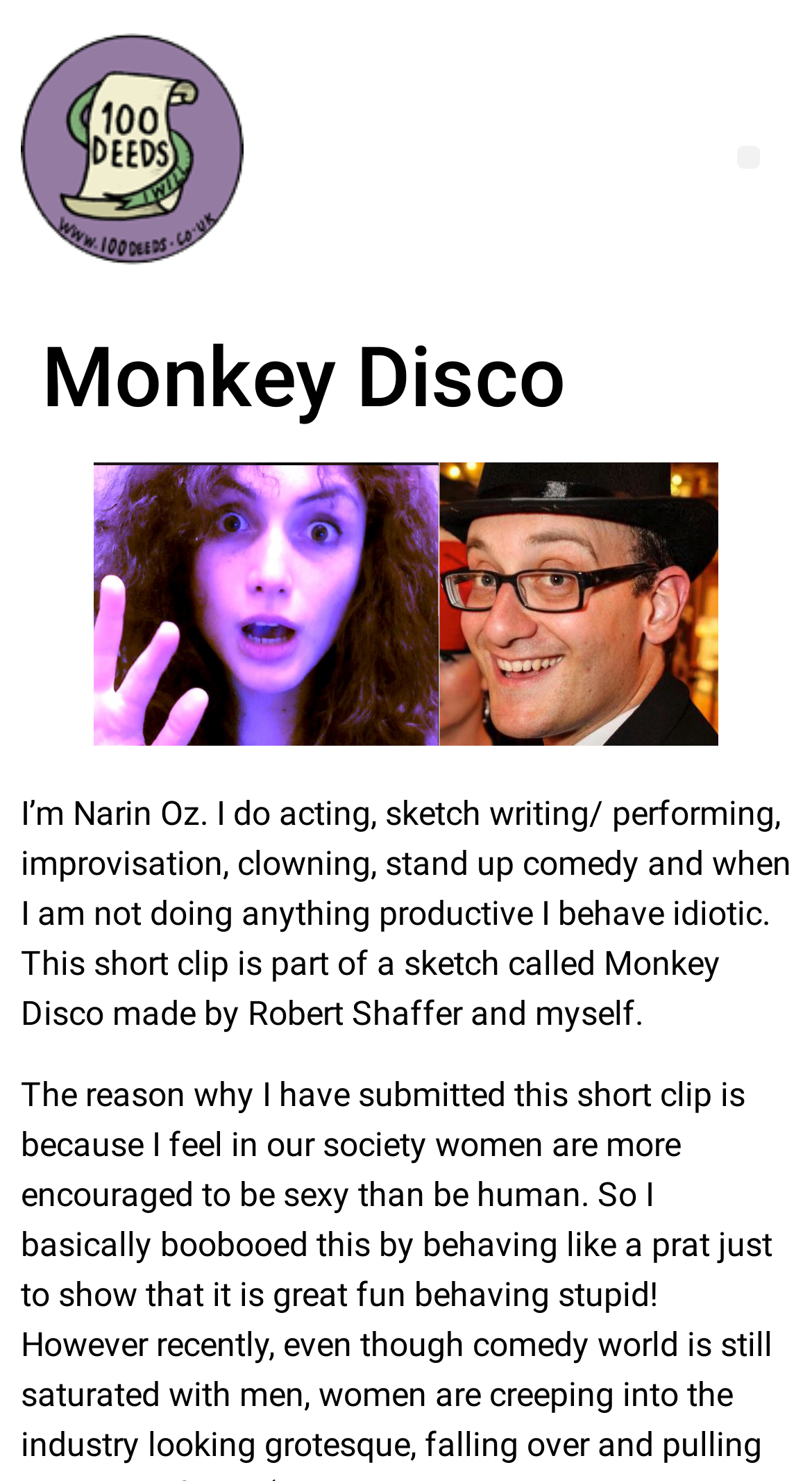What is the name of the sketch mentioned in the text?
Give a single word or phrase answer based on the content of the image.

Monkey Disco